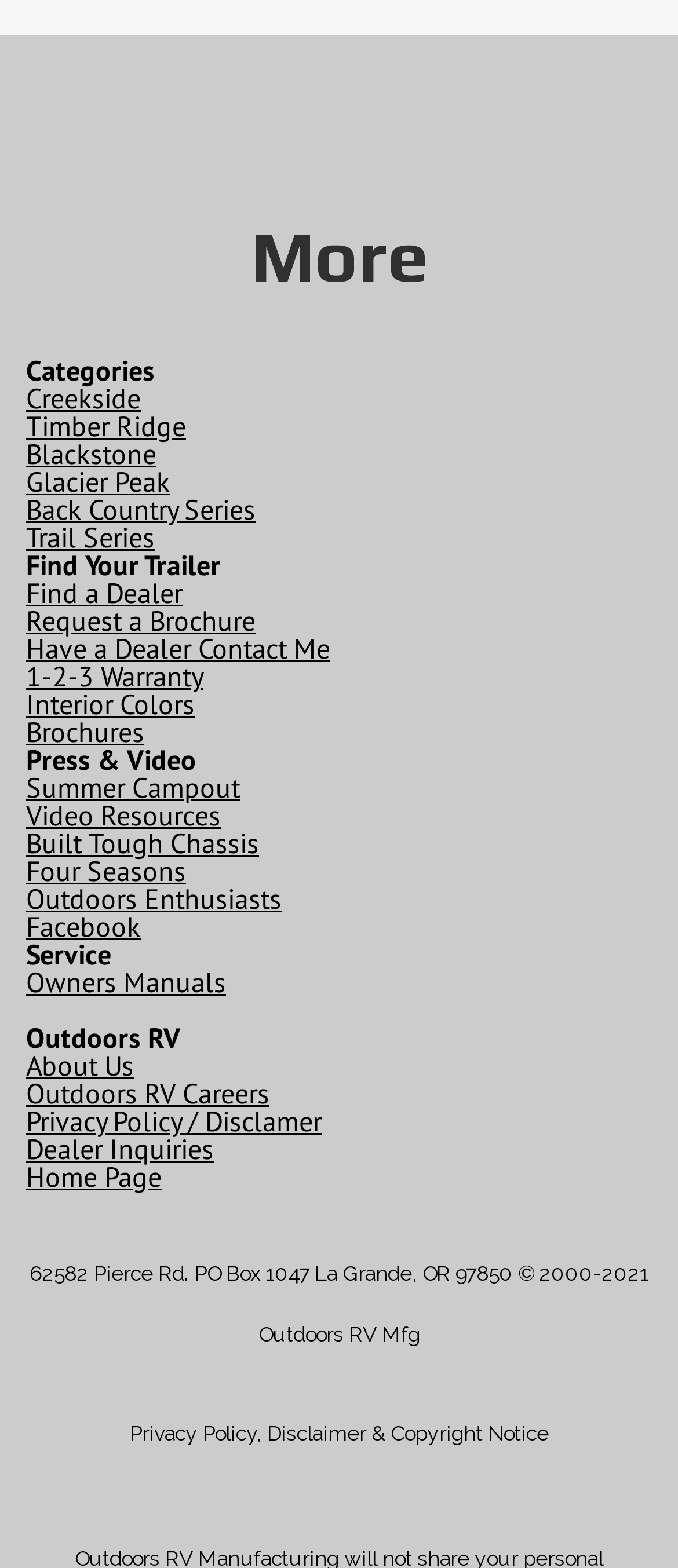Give a short answer to this question using one word or a phrase:
How can I find a dealer?

Click 'Find a Dealer'